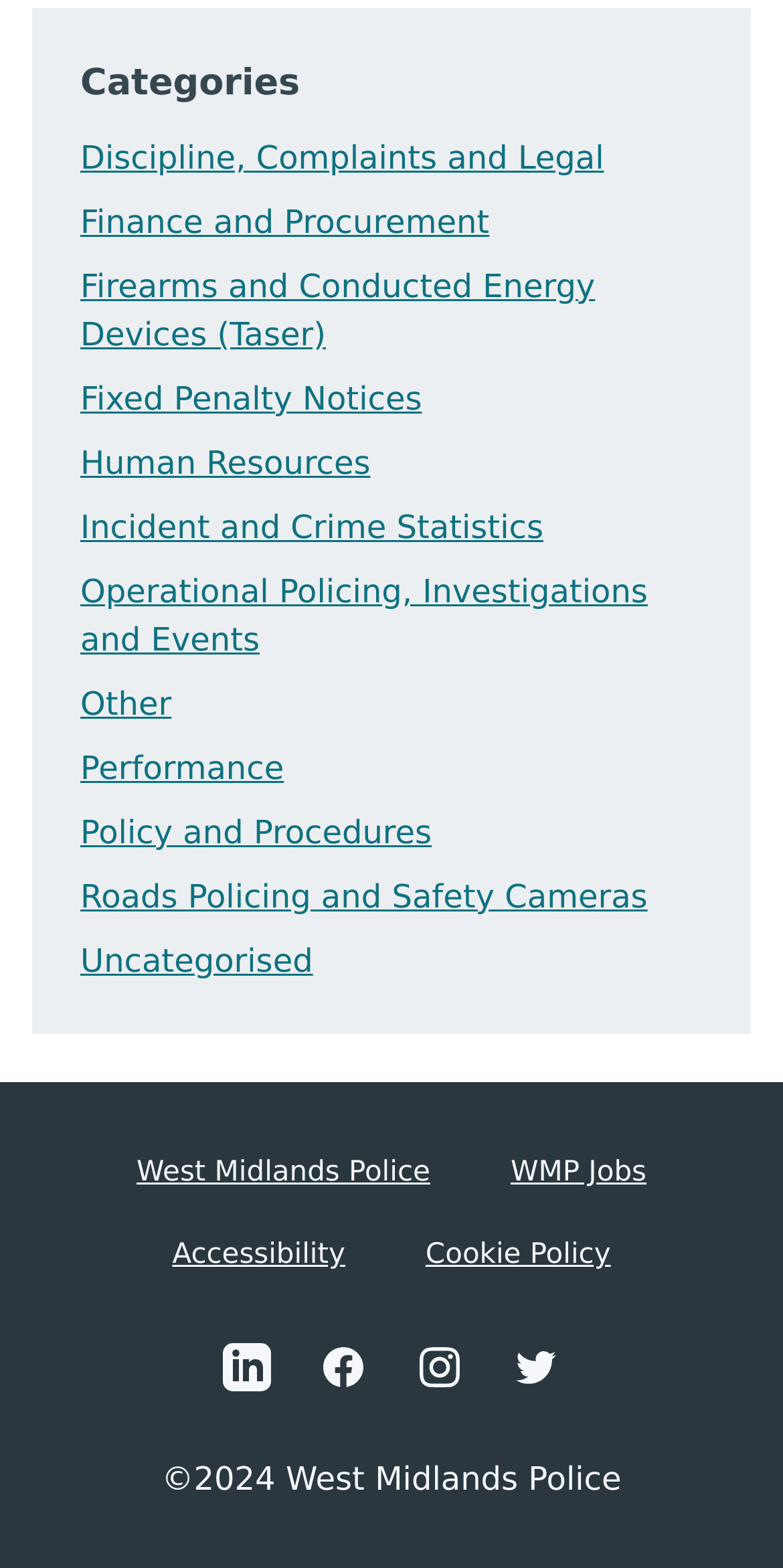Please provide a brief answer to the question using only one word or phrase: 
What is the name of the police department mentioned on the webpage?

West Midlands Police